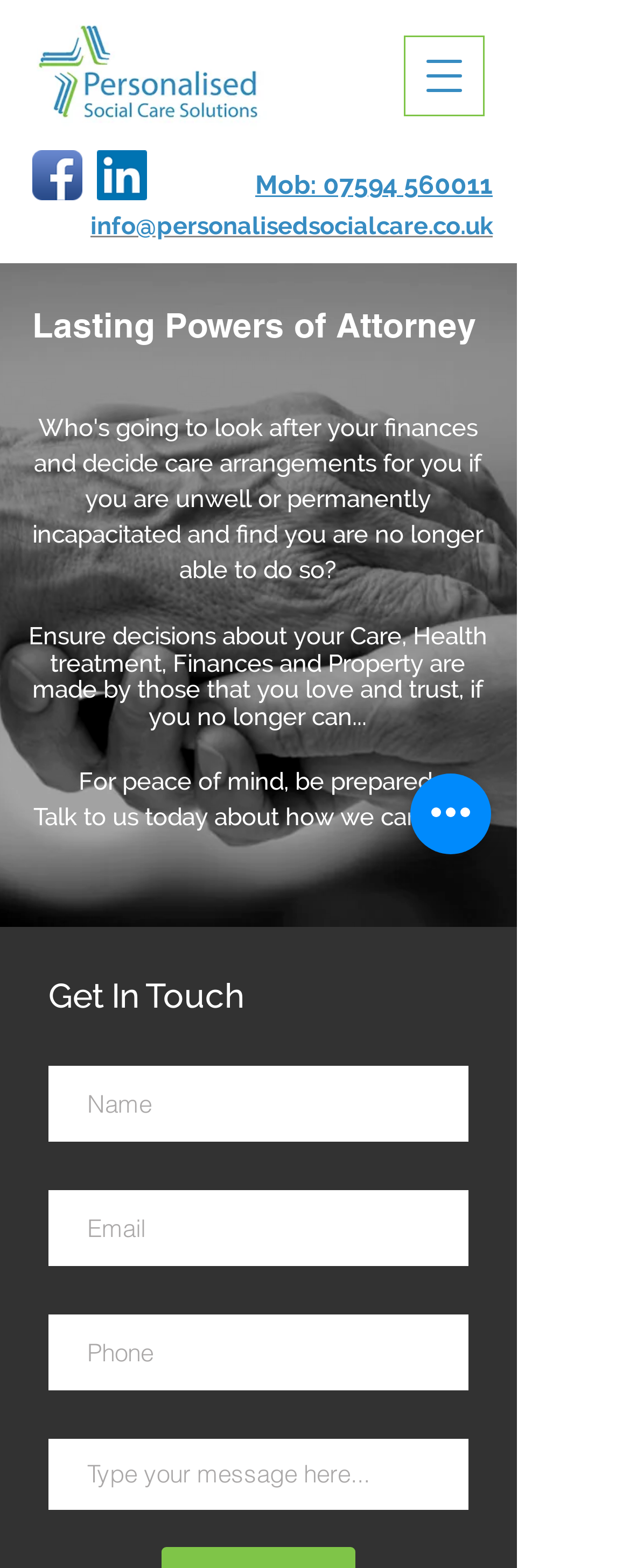How many textboxes are there in the contact form?
Utilize the information in the image to give a detailed answer to the question.

I counted the number of textboxes by looking at the form elements at the bottom of the page, which include four textboxes for Name, Email, Phone, and an additional empty textbox.